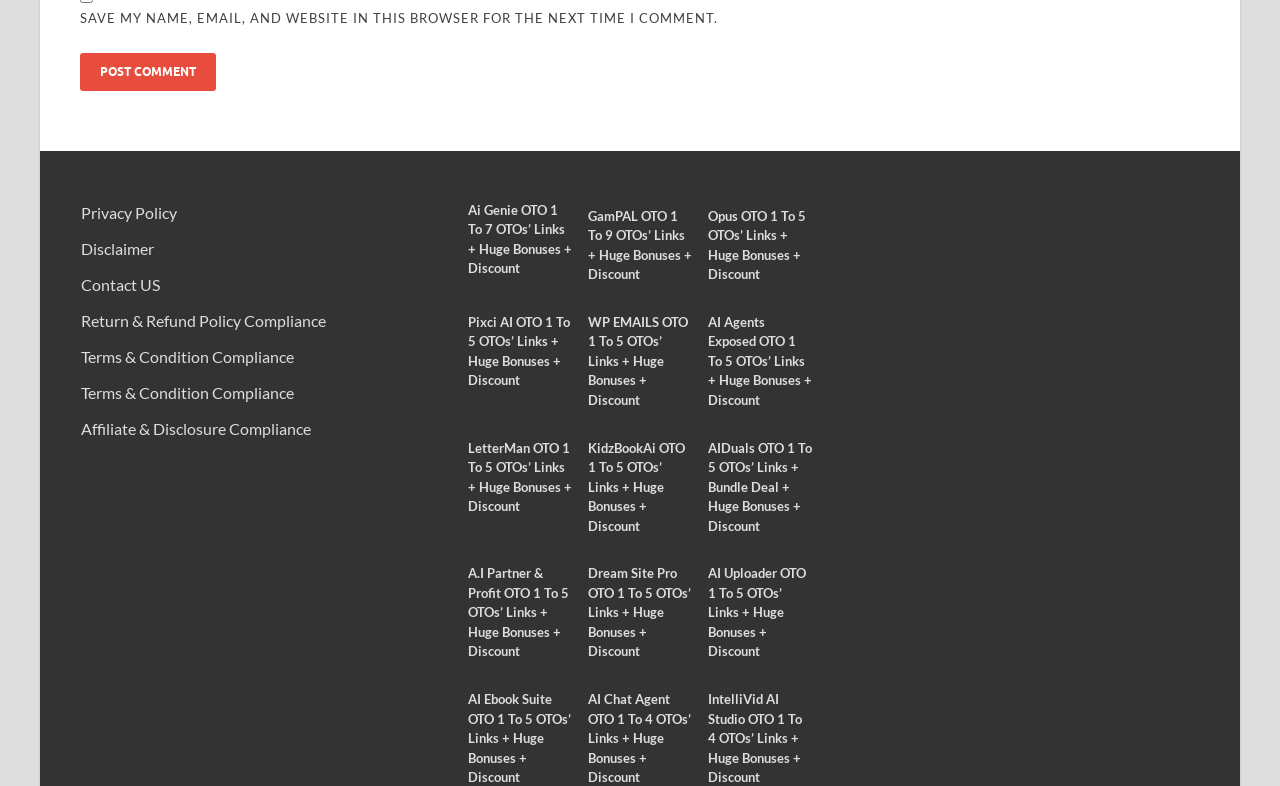Could you determine the bounding box coordinates of the clickable element to complete the instruction: "Check the Affiliate & Disclosure Compliance link"? Provide the coordinates as four float numbers between 0 and 1, i.e., [left, top, right, bottom].

[0.063, 0.533, 0.243, 0.557]